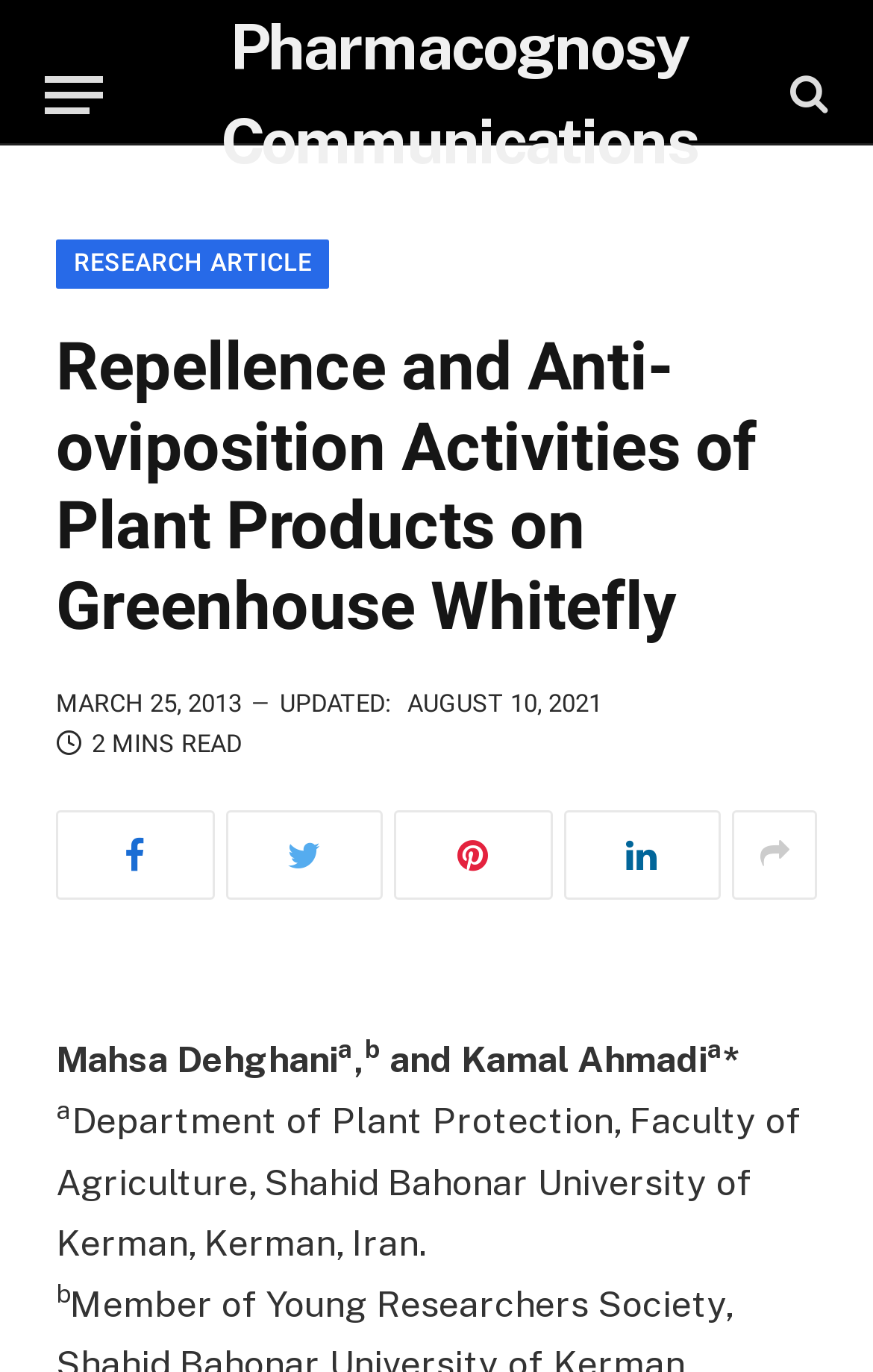Can you find the bounding box coordinates for the UI element given this description: "LinkedIn"? Provide the coordinates as four float numbers between 0 and 1: [left, top, right, bottom].

[0.645, 0.59, 0.826, 0.655]